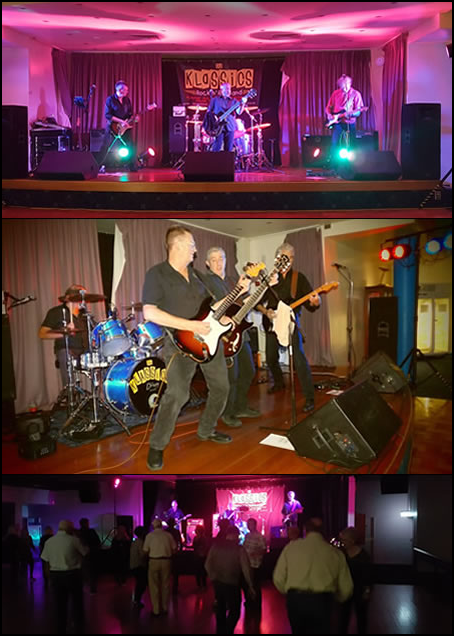Offer a detailed explanation of the image's components.

This image showcases a vibrant performance by the band "The Klassics," illustrating the lively atmosphere of their 2017 promo event. The upper section of the image features the band members in action on stage, surrounded by colorful stage lights that enhance the energetic vibe. They are connected with each other, deeply engaged in their music, which creates a captivating visual experience for the audience.

The middle portion captures a close-up of the musicians, highlighting one guitarist prominently in the foreground, strumming passionately while he is supported by fellow bandmates playing drums and guitar. Their expressions reflect the joy of live performance, making it evident how music brings people together.

The lower part of the image presents a view of the dancing audience, showing a mix of individuals enjoying the performance while dancing on the polished hardwood floor, illuminated by rich lighting that accentuates the festive environment. The backdrop features the "Klassics" logo, reinforcing the band's identity and drawing attention to the experience shared by both performers and attendees. Overall, the image encapsulates the essence of a joyful, musical gathering that celebrates community and entertainment.